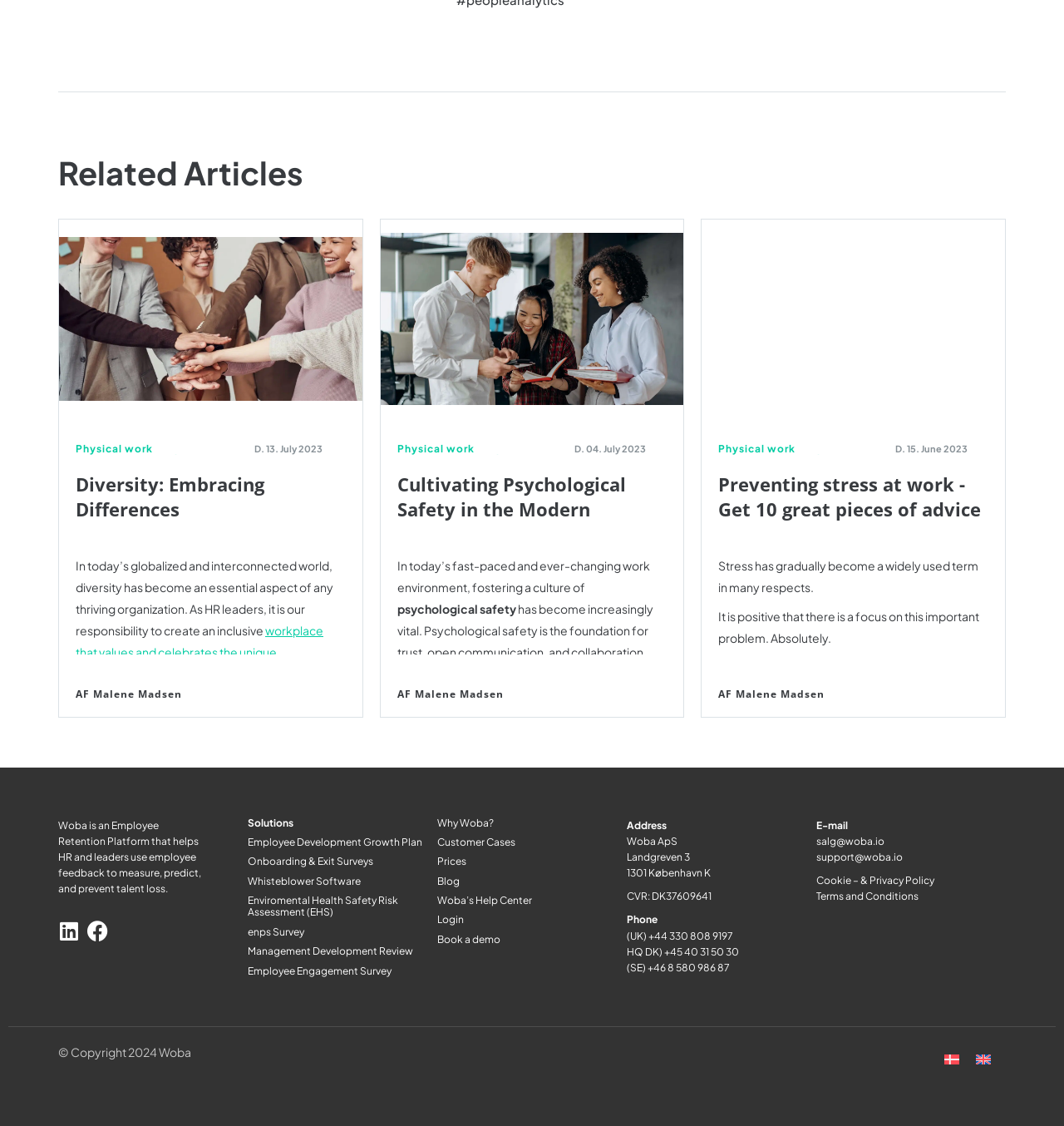Locate the bounding box coordinates of the area that needs to be clicked to fulfill the following instruction: "Click on the 'Related Articles' heading". The coordinates should be in the format of four float numbers between 0 and 1, namely [left, top, right, bottom].

[0.055, 0.135, 0.945, 0.172]